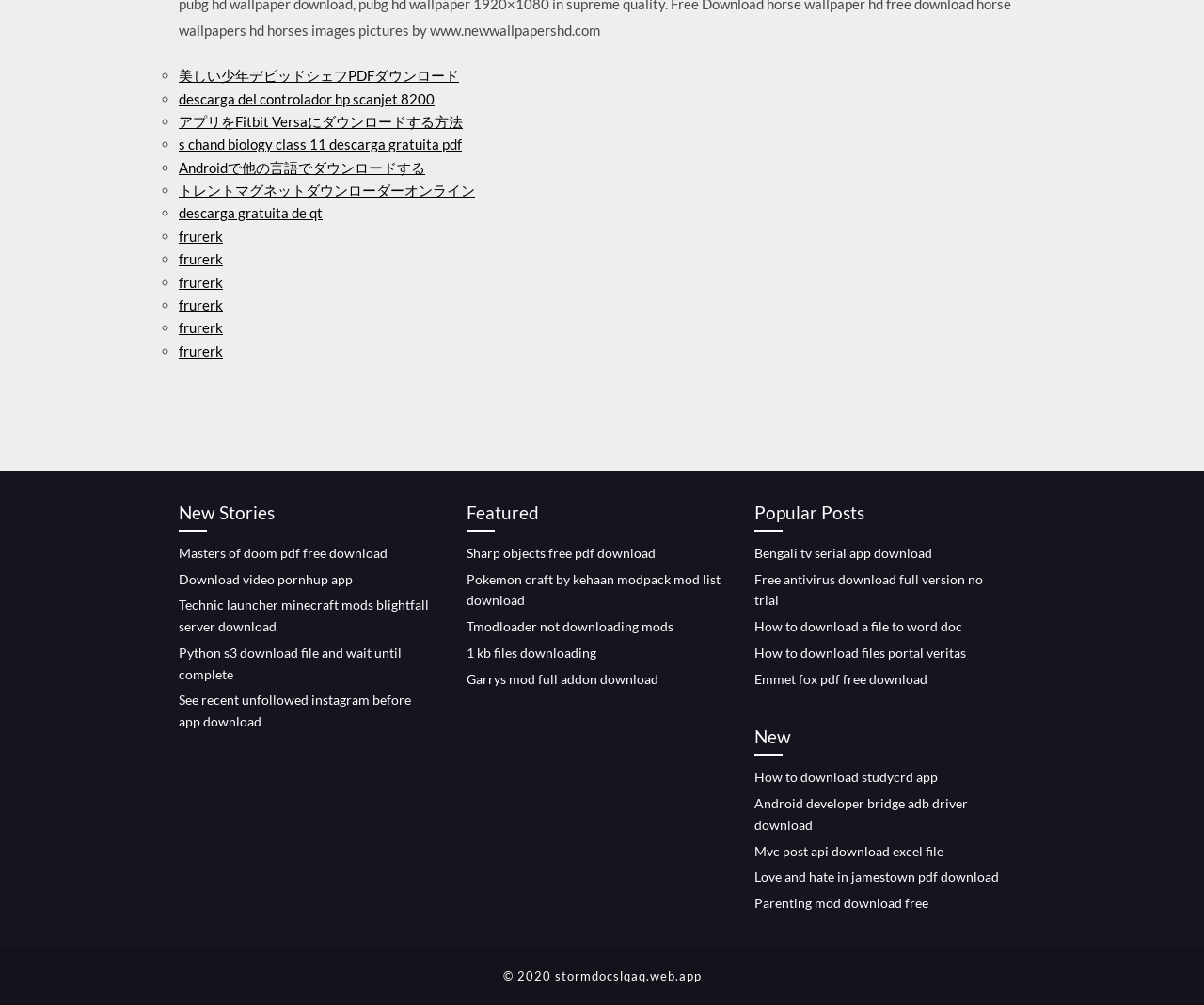Provide a brief response to the question below using one word or phrase:
What is the purpose of the link 'Python s3 download file and wait until complete'?

Download file from S3